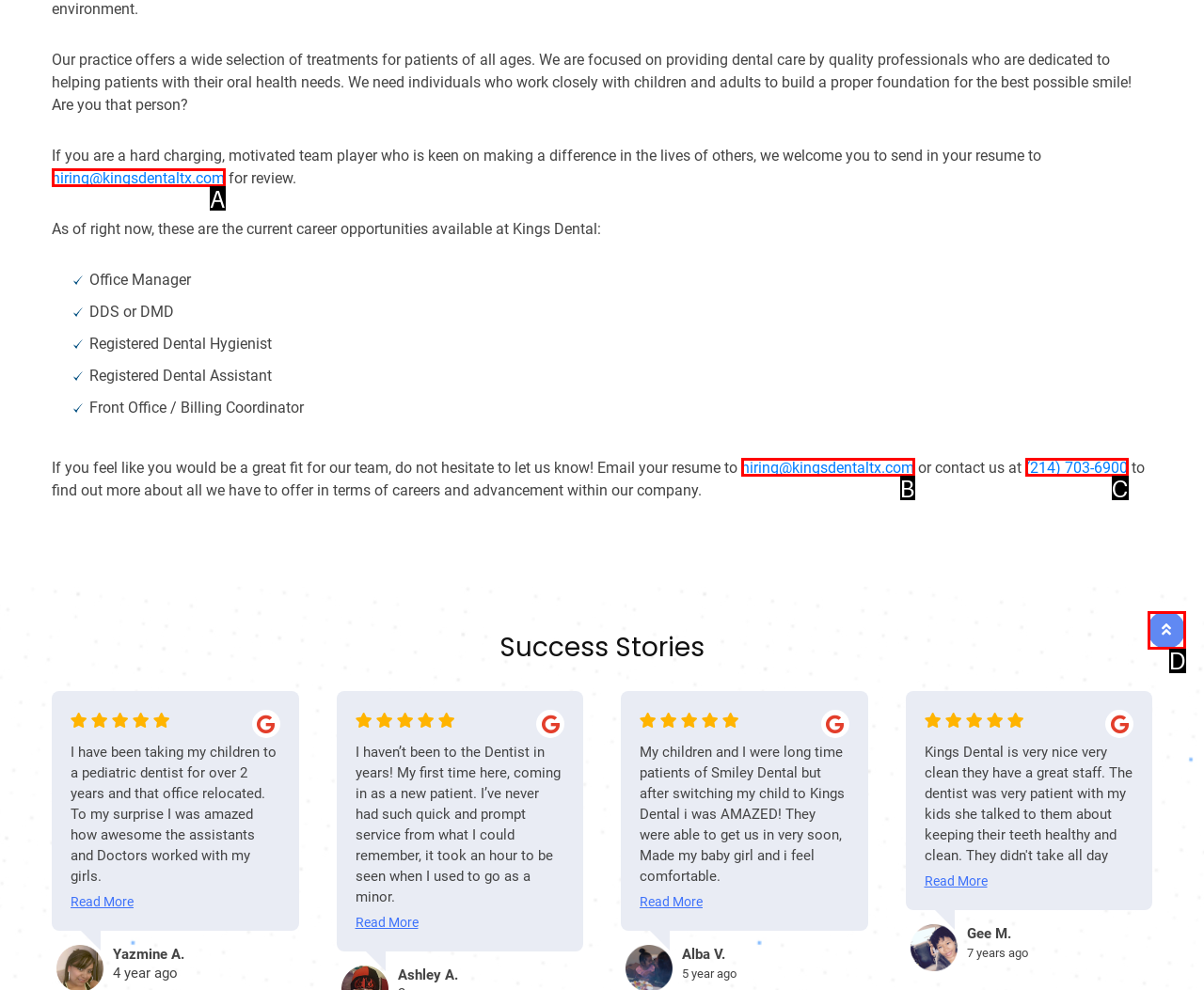Determine the option that aligns with this description: hiring@kingsdentaltx.com
Reply with the option's letter directly.

A